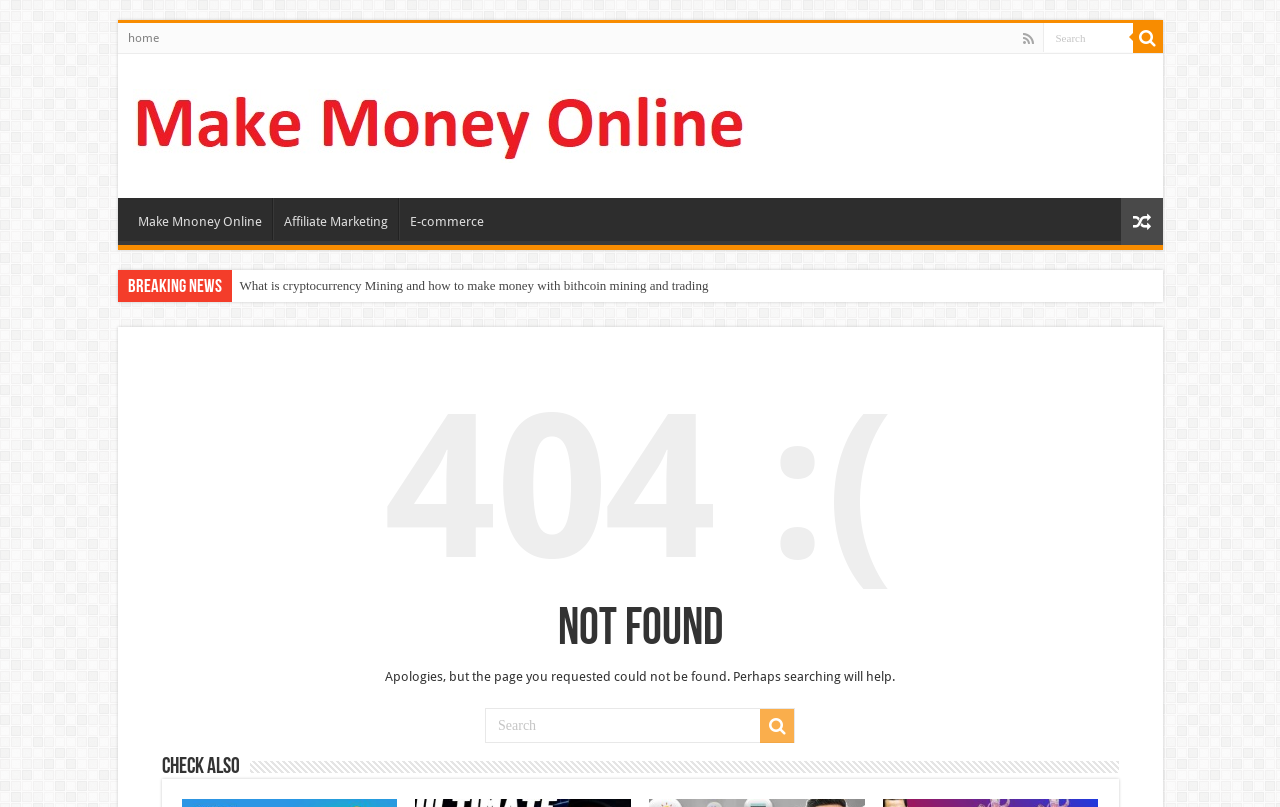What is the purpose of the search box?
Based on the image, answer the question in a detailed manner.

I inferred the purpose of the search box by looking at the text 'Apologies, but the page you requested could not be found. Perhaps searching will help.' which suggests that the search box can be used to find the requested page or other relevant pages.